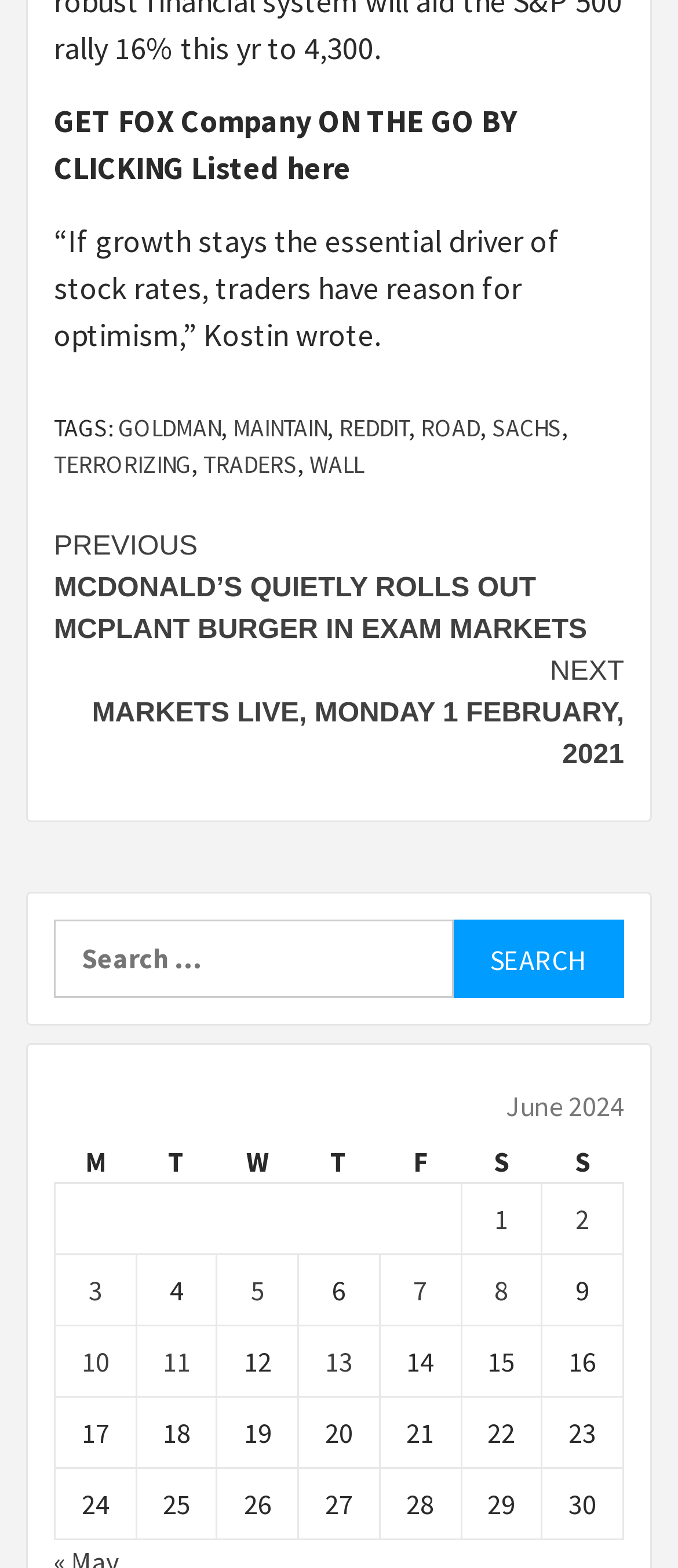Find and specify the bounding box coordinates that correspond to the clickable region for the instruction: "Go to the next page".

[0.079, 0.416, 0.921, 0.496]